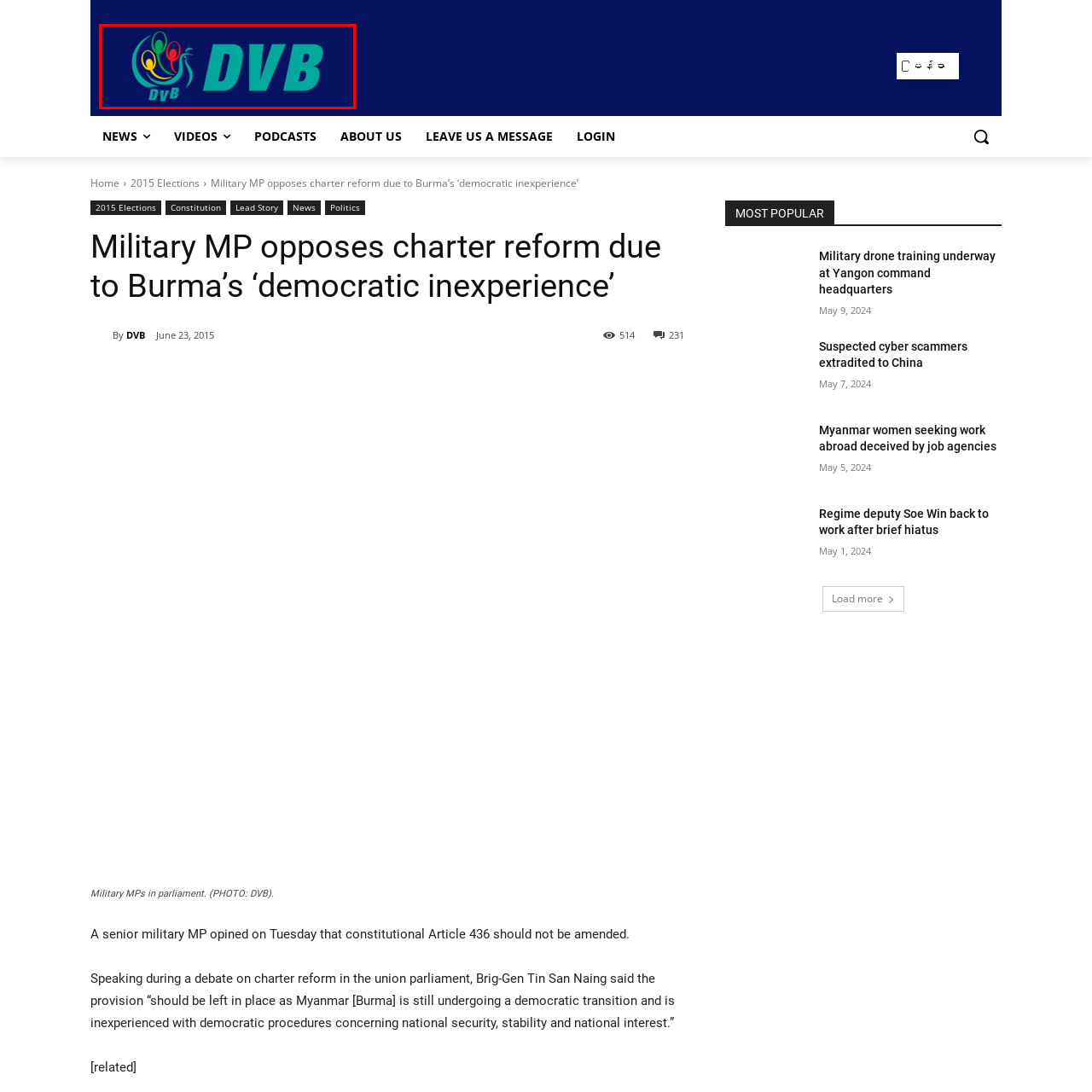Pay attention to the image highlighted by the red border, What is the background color of the logo? Please give a one-word or short phrase answer.

Dark blue